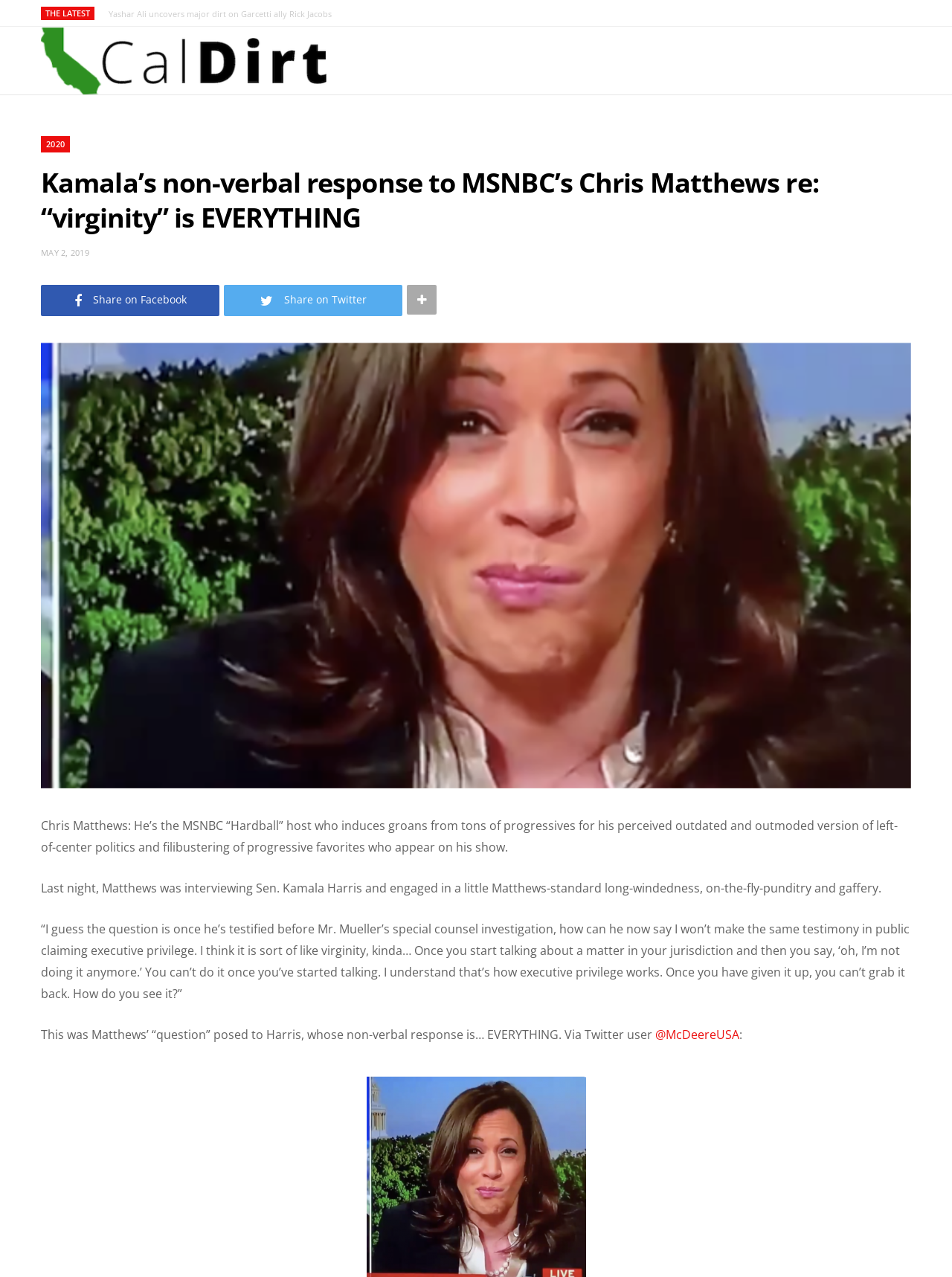Refer to the element description @McDeereUSA and identify the corresponding bounding box in the screenshot. Format the coordinates as (top-left x, top-left y, bottom-right x, bottom-right y) with values in the range of 0 to 1.

[0.688, 0.804, 0.777, 0.816]